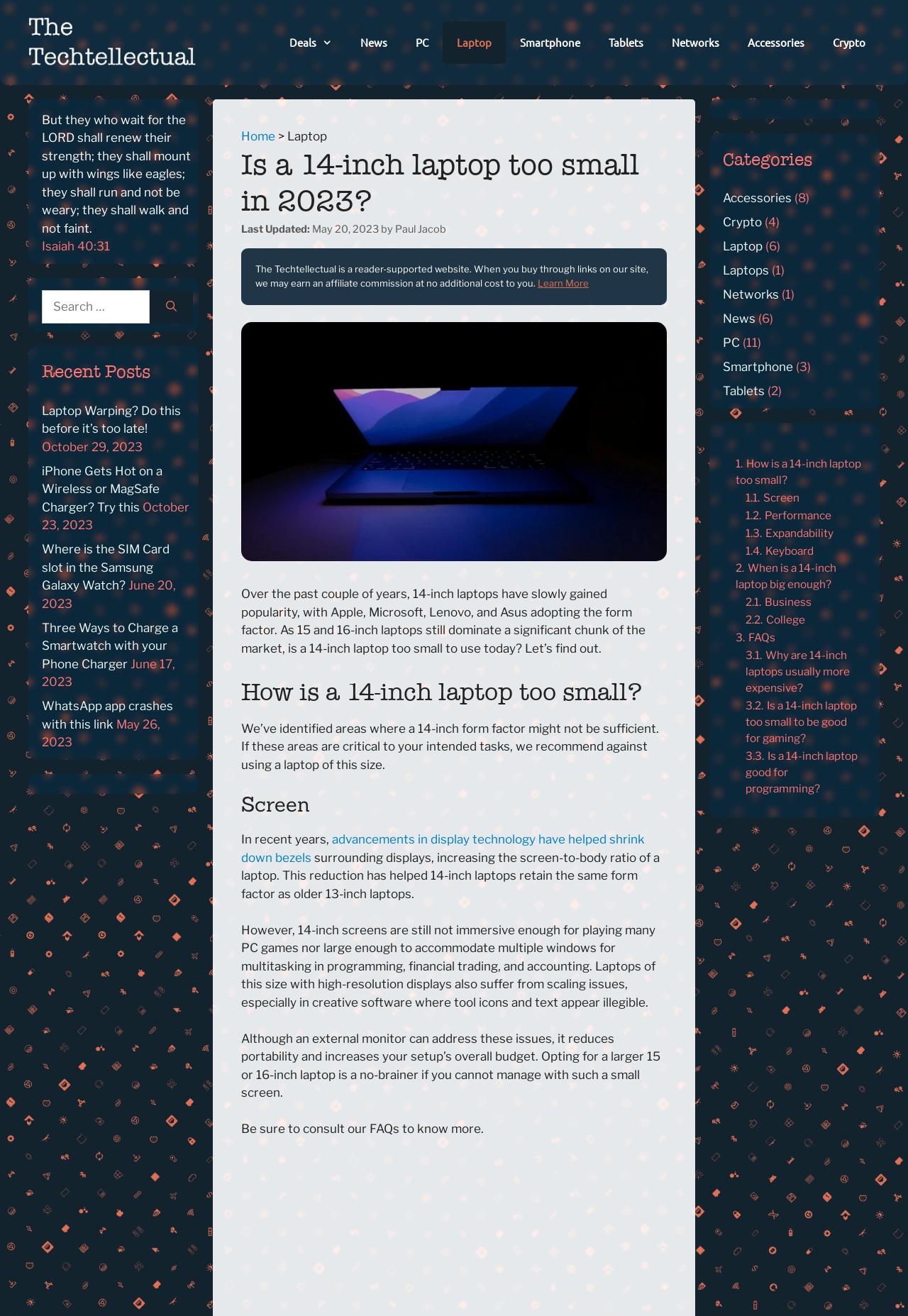From the webpage screenshot, identify the region described by parent_node: Search for: aria-label="Search". Provide the bounding box coordinates as (top-left x, top-left y, bottom-right x, bottom-right y), with each value being a floating point number between 0 and 1.

[0.165, 0.22, 0.212, 0.246]